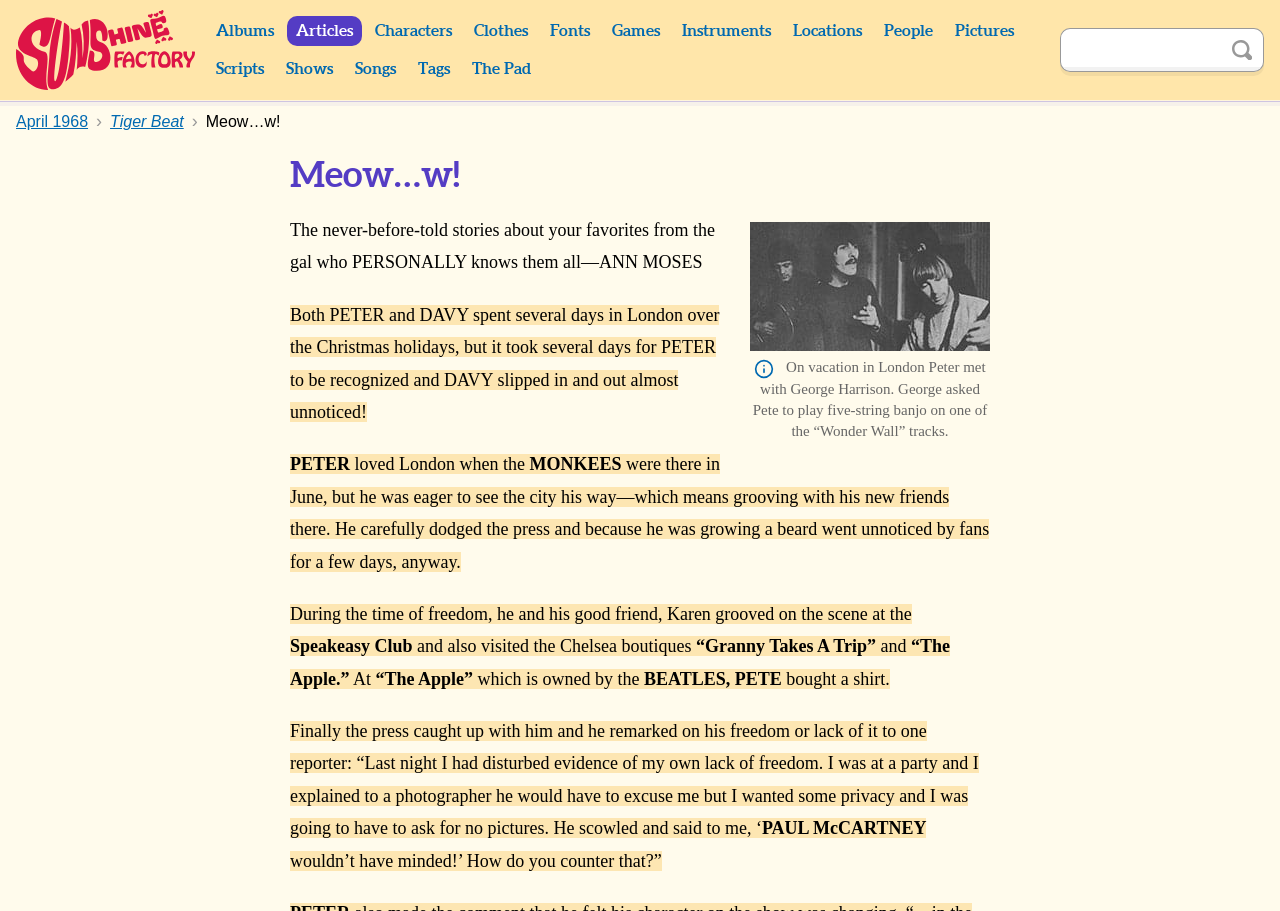Please find the bounding box coordinates of the clickable region needed to complete the following instruction: "Learn more about George Harrison". The bounding box coordinates must consist of four float numbers between 0 and 1, i.e., [left, top, right, bottom].

[0.586, 0.244, 0.773, 0.385]